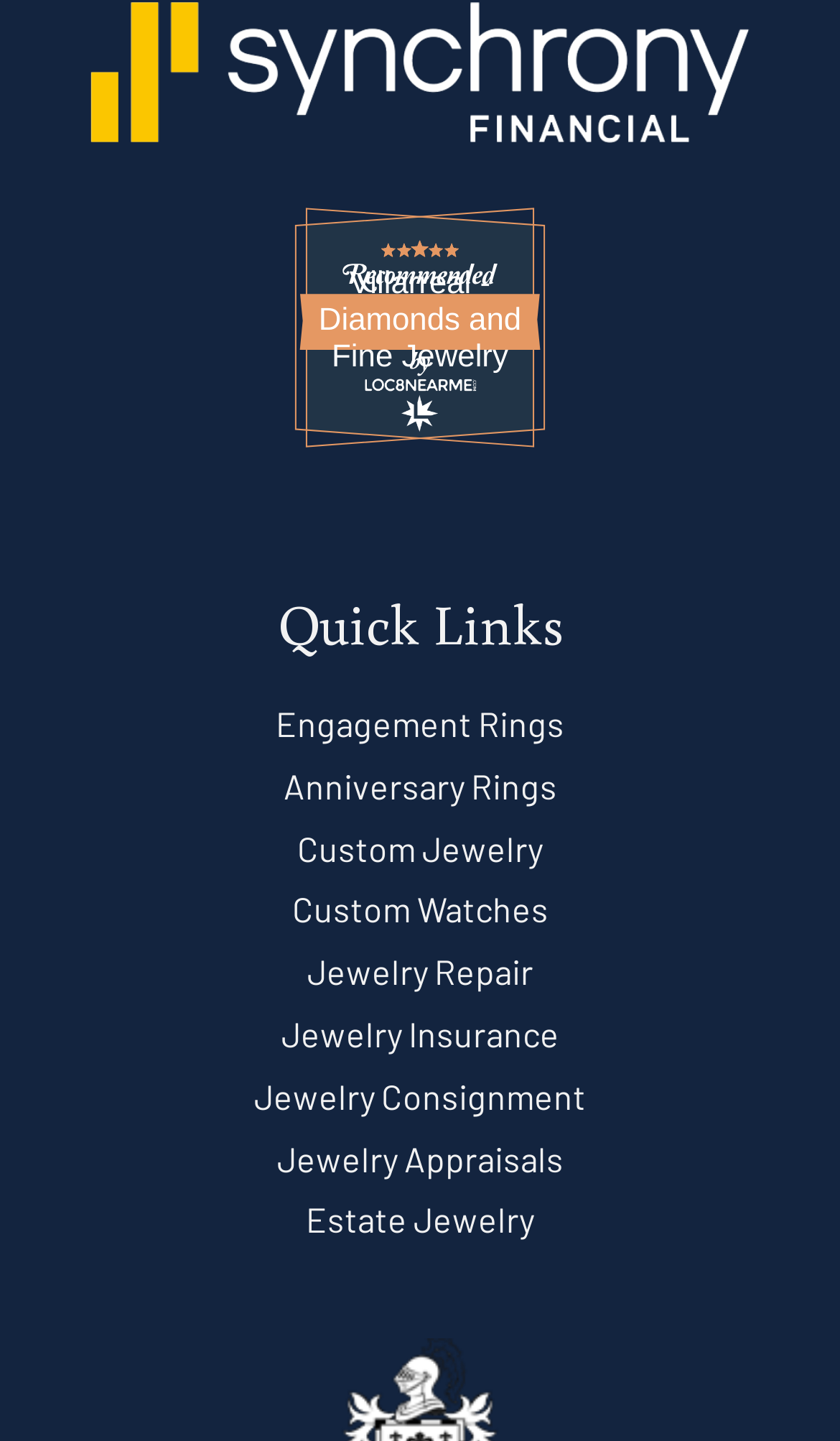Please analyze the image and provide a thorough answer to the question:
How many types of rings are listed under 'Quick Links'?

In the 'Quick Links' section, there are two types of rings listed: 'Engagement Rings' and 'Anniversary Rings'.